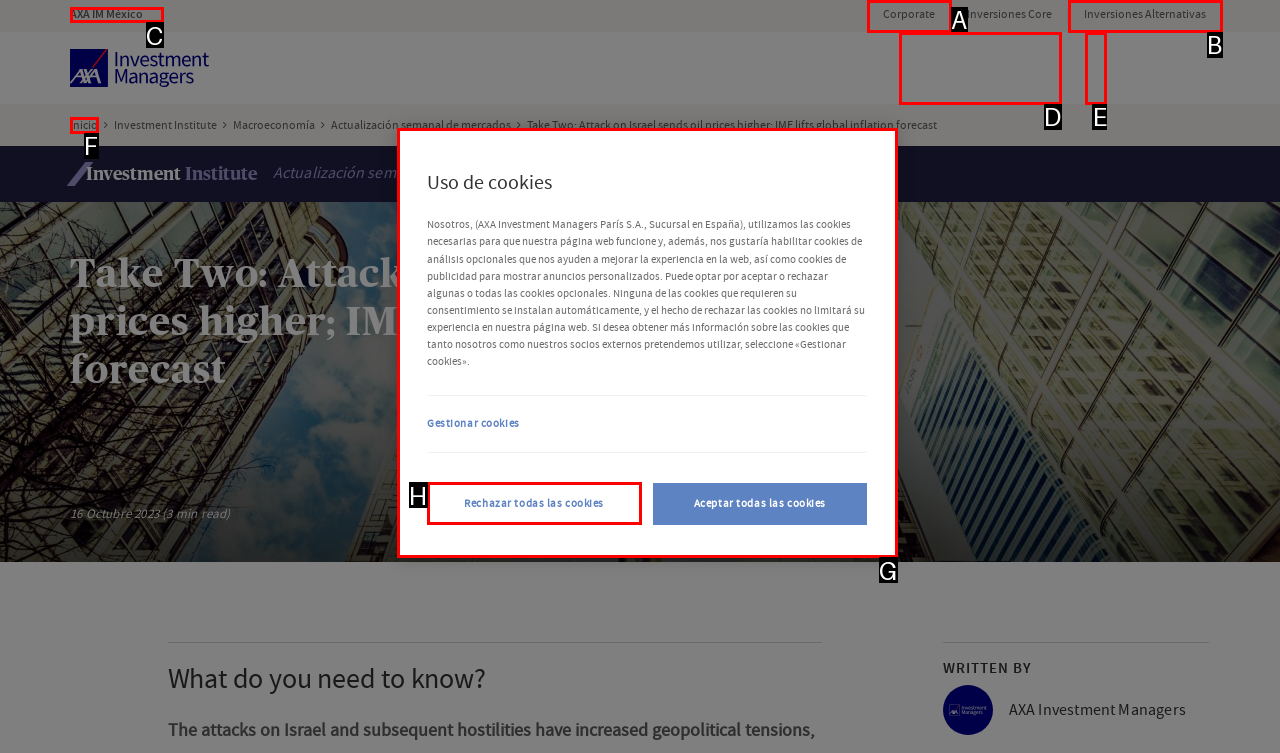Match the description: Corporate to the appropriate HTML element. Respond with the letter of your selected option.

A